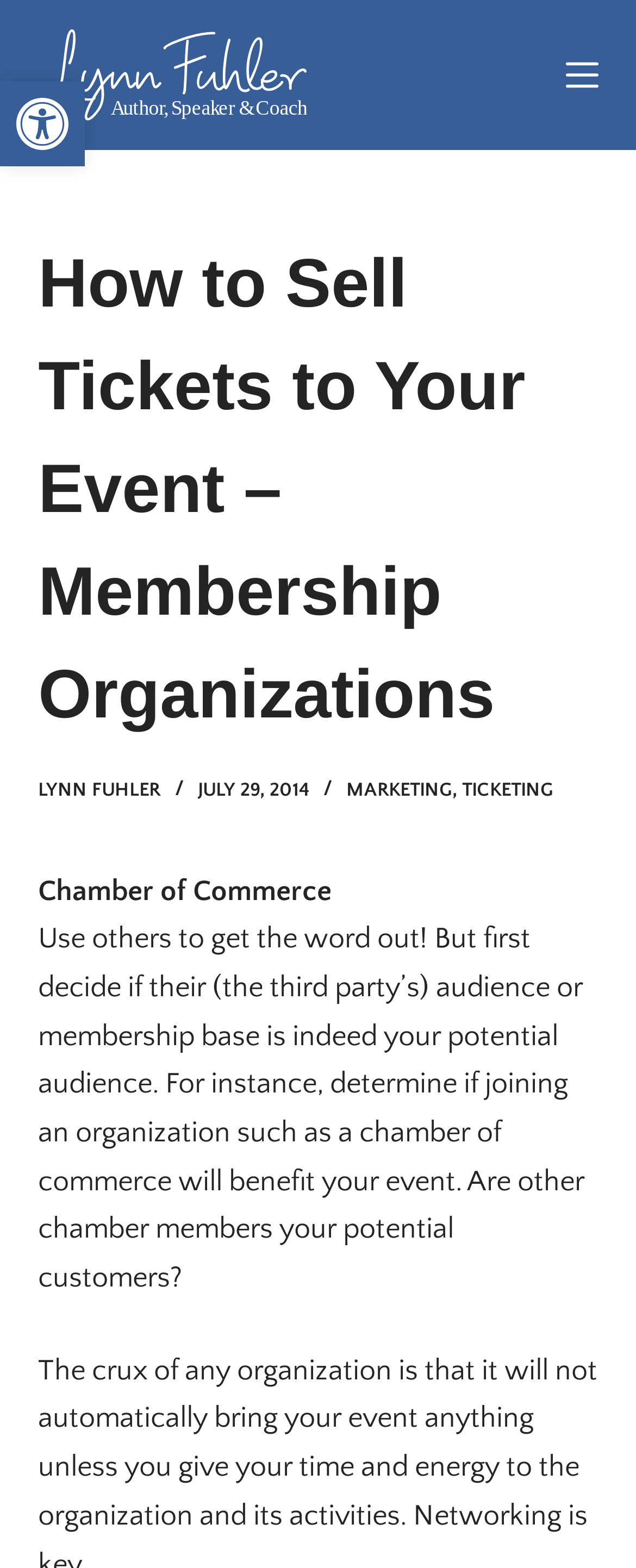Predict the bounding box coordinates for the UI element described as: "alt="Lynn Fuhler"". The coordinates should be four float numbers between 0 and 1, presented as [left, top, right, bottom].

[0.06, 0.019, 0.482, 0.077]